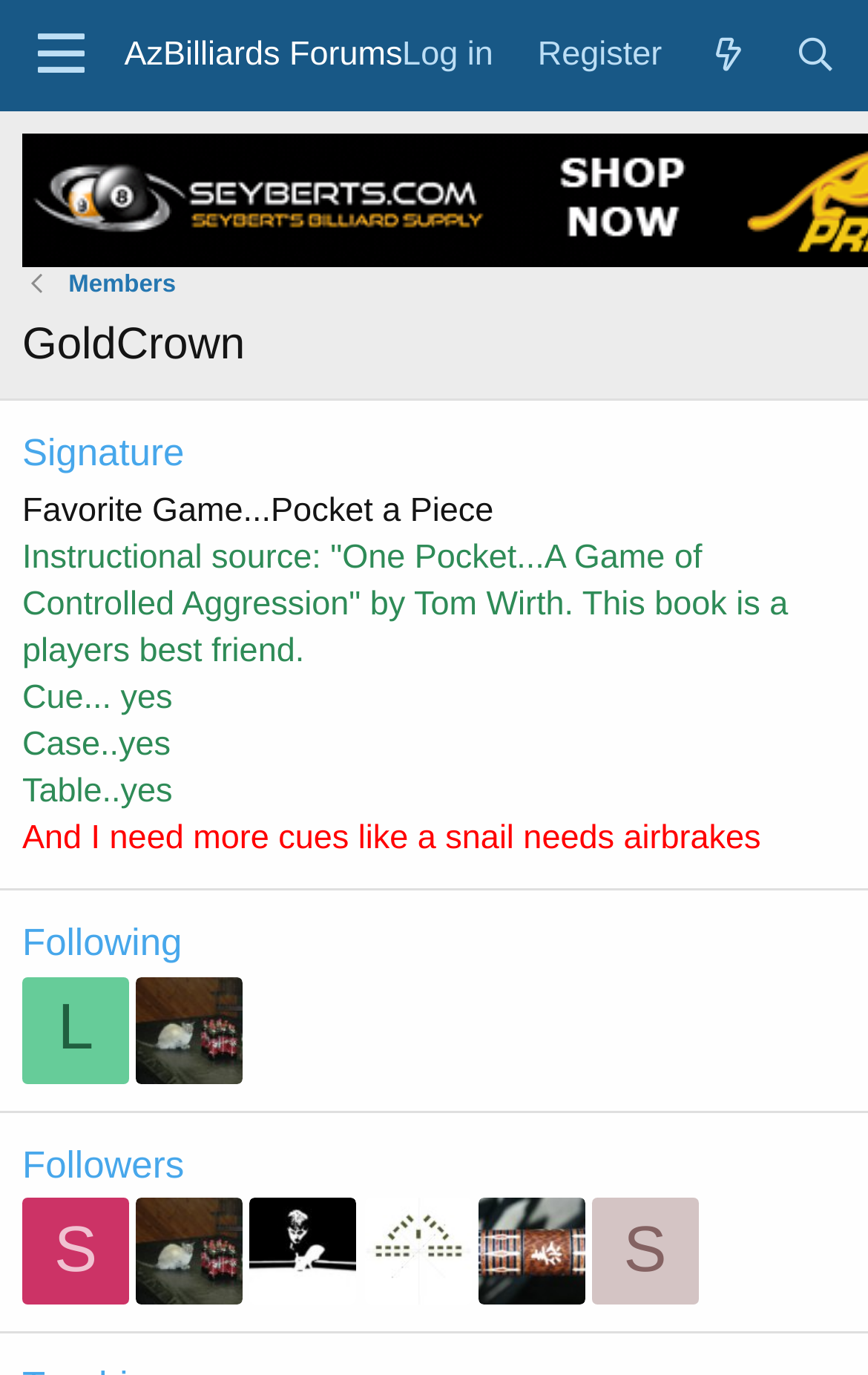Please respond in a single word or phrase: 
How many links are there in the 'Following' section?

1